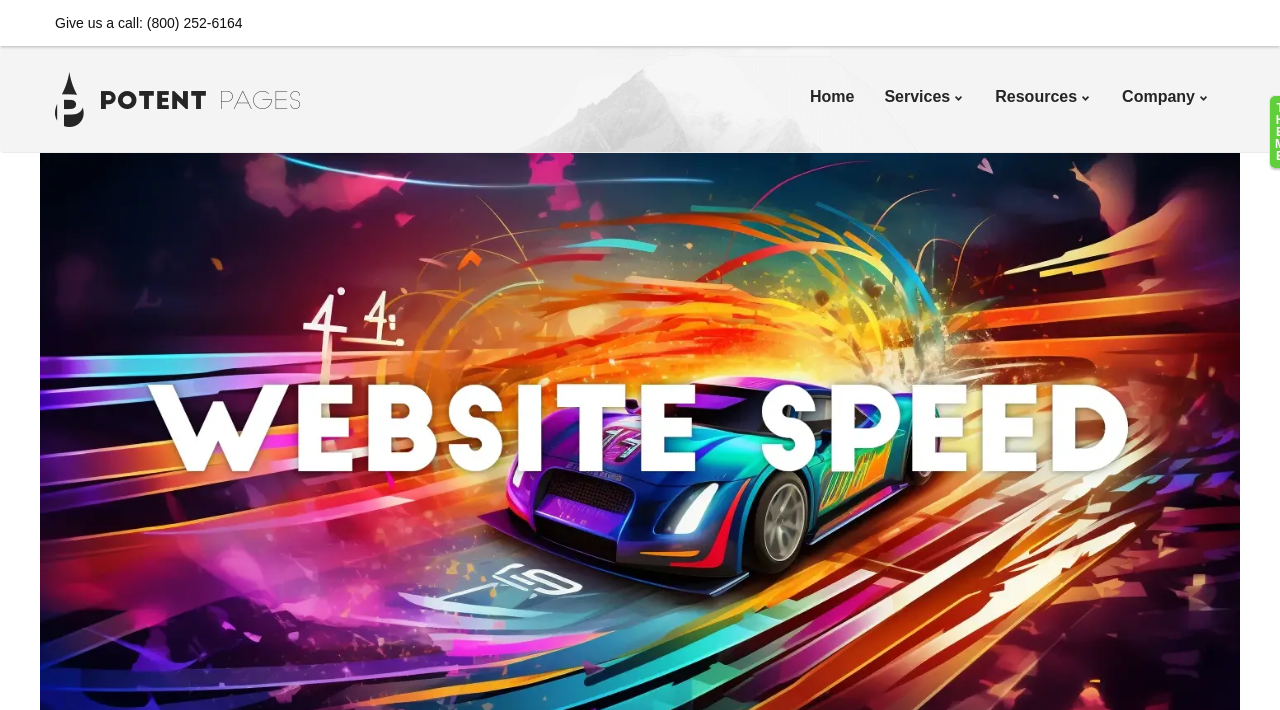What is the phone number on the webpage?
Based on the image, please offer an in-depth response to the question.

I found the phone number by looking at the StaticText element with the text '(800) 252-6164' which is located near the 'Give us a call:' text.